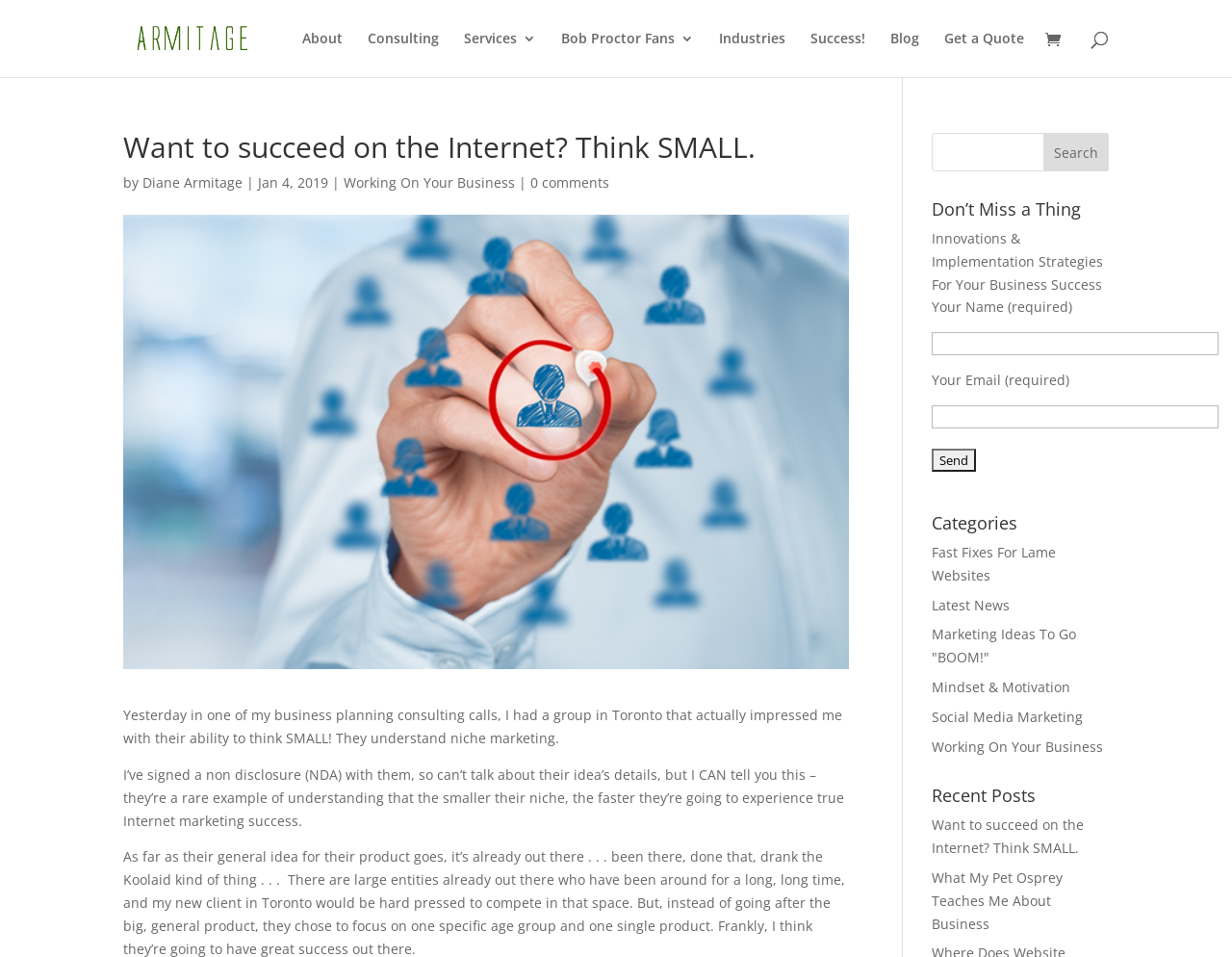Find the bounding box coordinates of the clickable region needed to perform the following instruction: "Read the blog". The coordinates should be provided as four float numbers between 0 and 1, i.e., [left, top, right, bottom].

[0.723, 0.033, 0.746, 0.08]